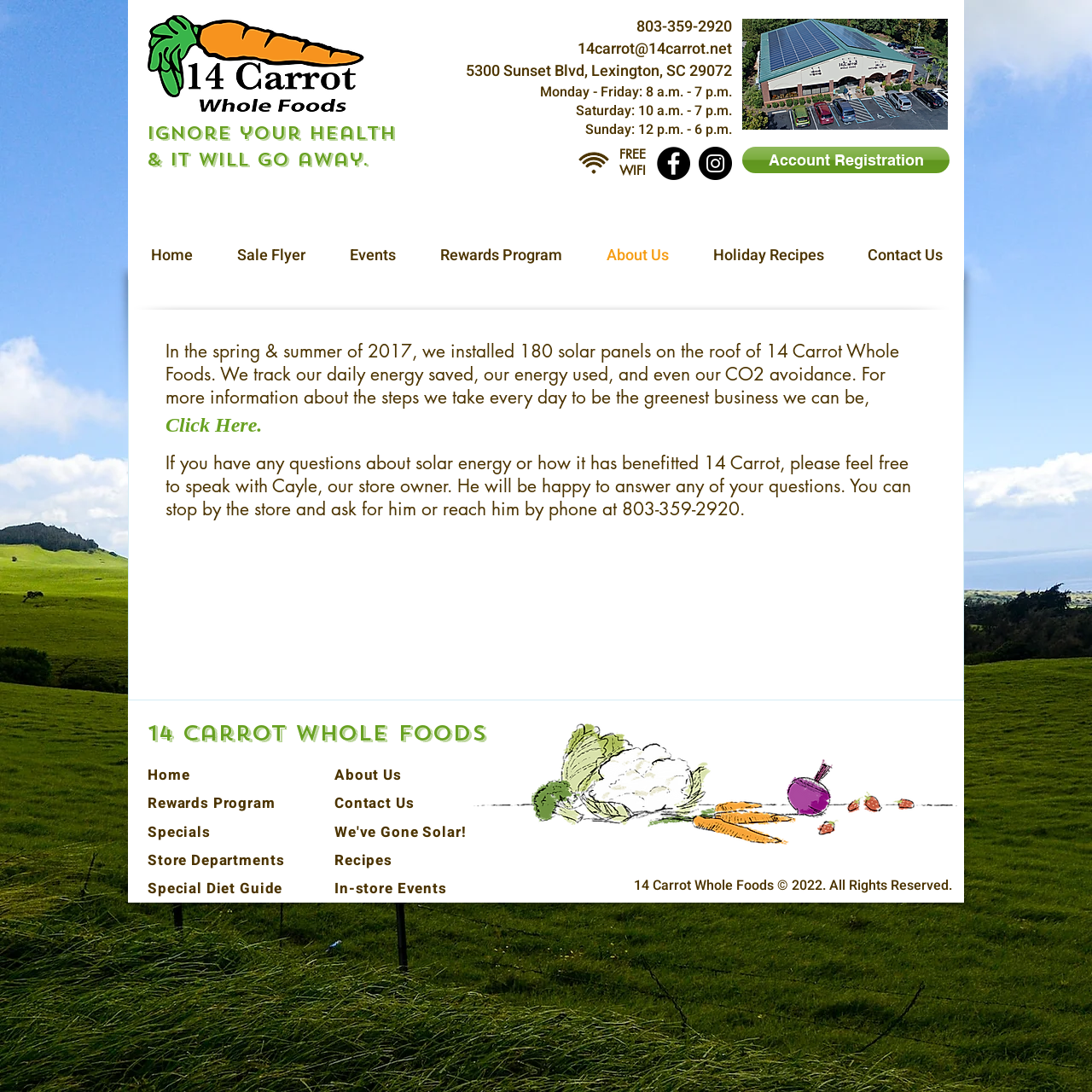What is the address of 14 Carrot Whole Foods?
Based on the image, answer the question with as much detail as possible.

I found the address by looking at the StaticText element with the content '5300 Sunset Blvd, Lexington, SC 29072' which is located below the phone number at the top-right corner of the webpage.